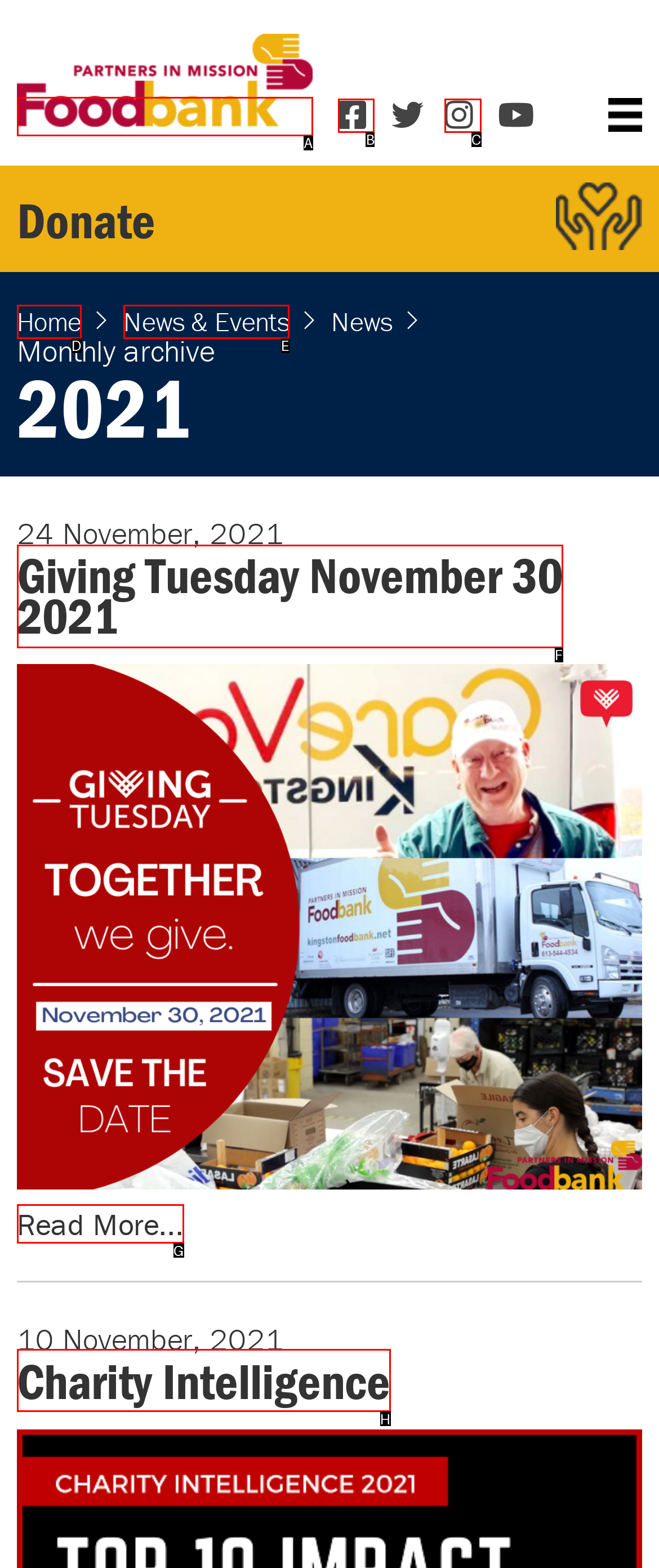Decide which HTML element to click to complete the task: Read more about Giving Tuesday Provide the letter of the appropriate option.

G